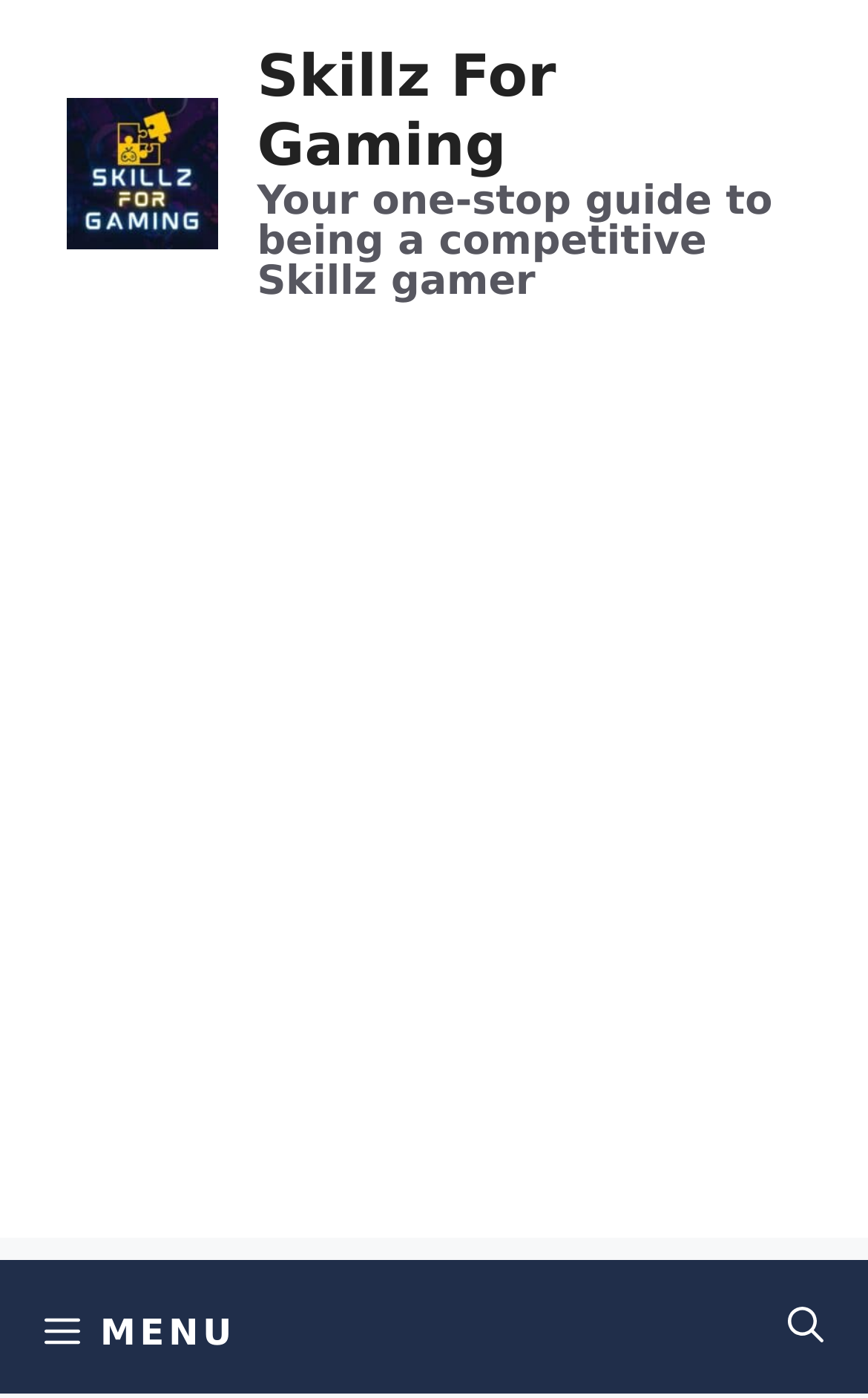Please determine the primary heading and provide its text.

Unlock Big Savings with Promo Code for Skillz Dominos Gold